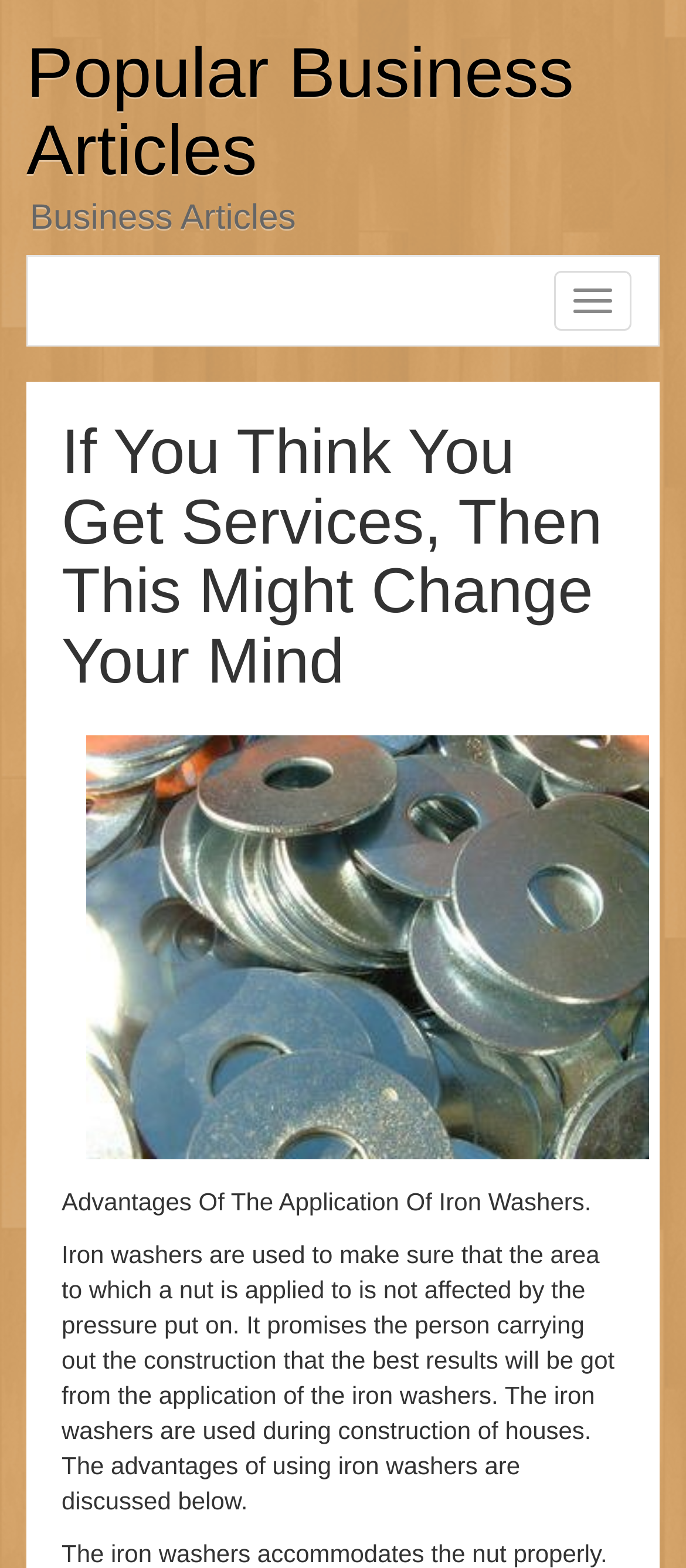What is the main topic of the article?
Based on the image, answer the question with a single word or brief phrase.

Business Articles